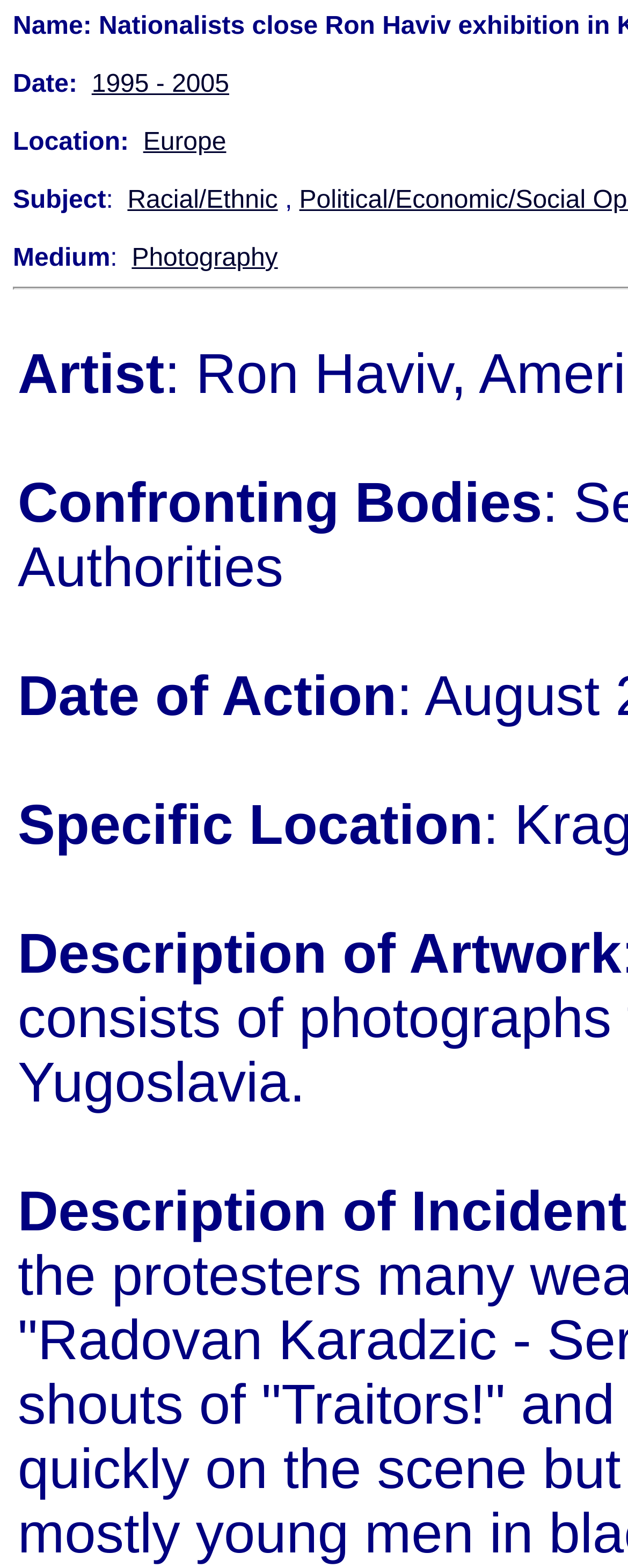Given the description "Europe", provide the bounding box coordinates of the corresponding UI element.

[0.228, 0.082, 0.36, 0.1]